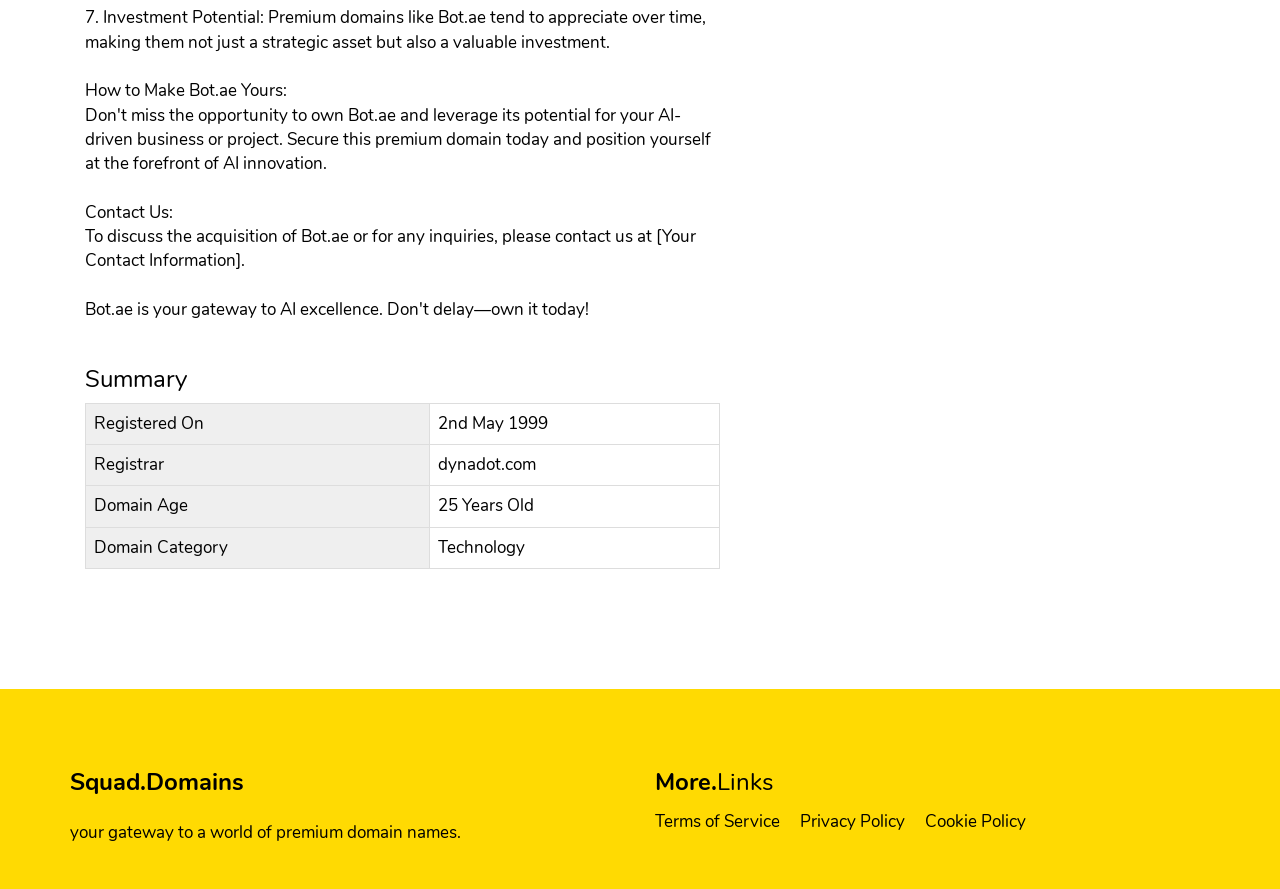Extract the bounding box coordinates of the UI element described: "Cookie Policy". Provide the coordinates in the format [left, top, right, bottom] with values ranging from 0 to 1.

[0.723, 0.897, 0.817, 0.953]